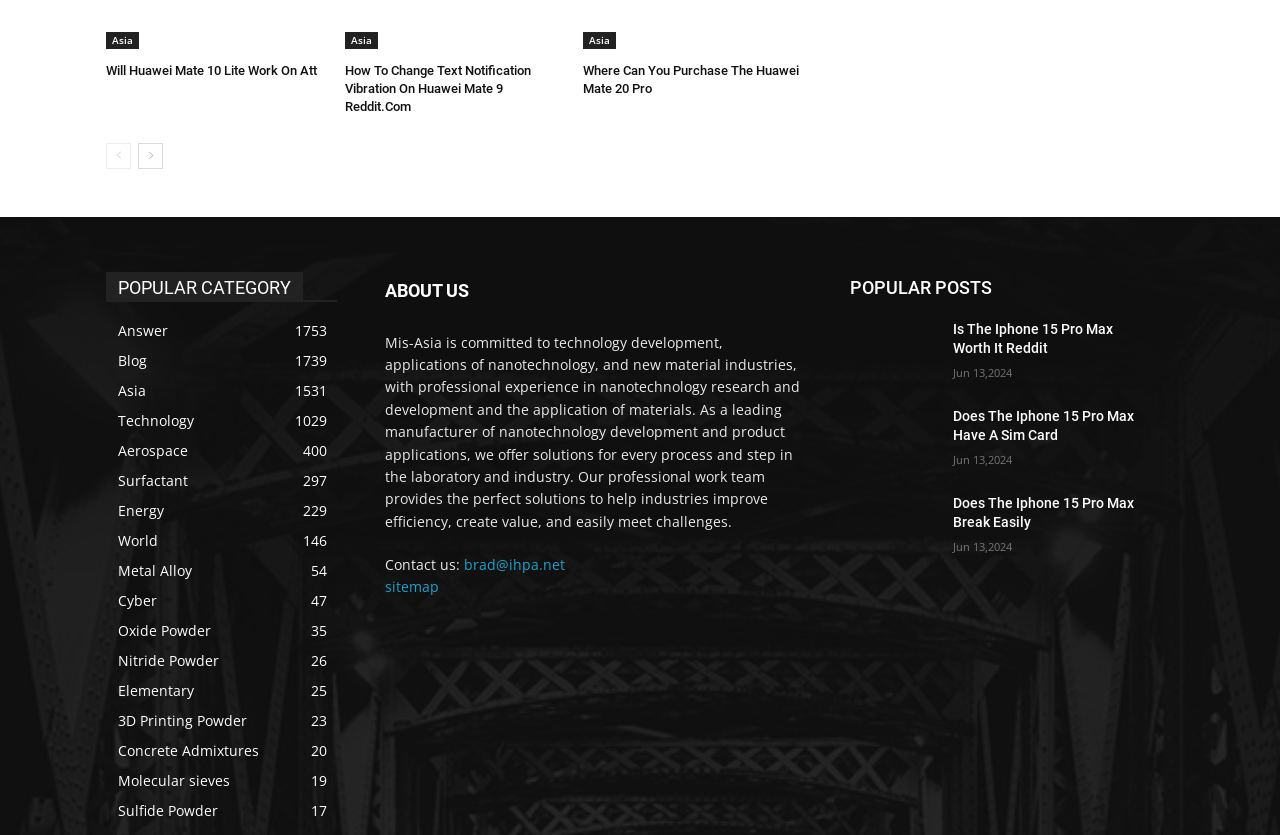How many popular posts are listed?
Based on the screenshot, give a detailed explanation to answer the question.

The webpage lists 3 popular posts, including 'Is The Iphone 15 Pro Max Worth It Reddit', 'Does The Iphone 15 Pro Max Have A Sim Card', and 'Does The Iphone 15 Pro Max Break Easily', which are displayed as links with their corresponding dates.